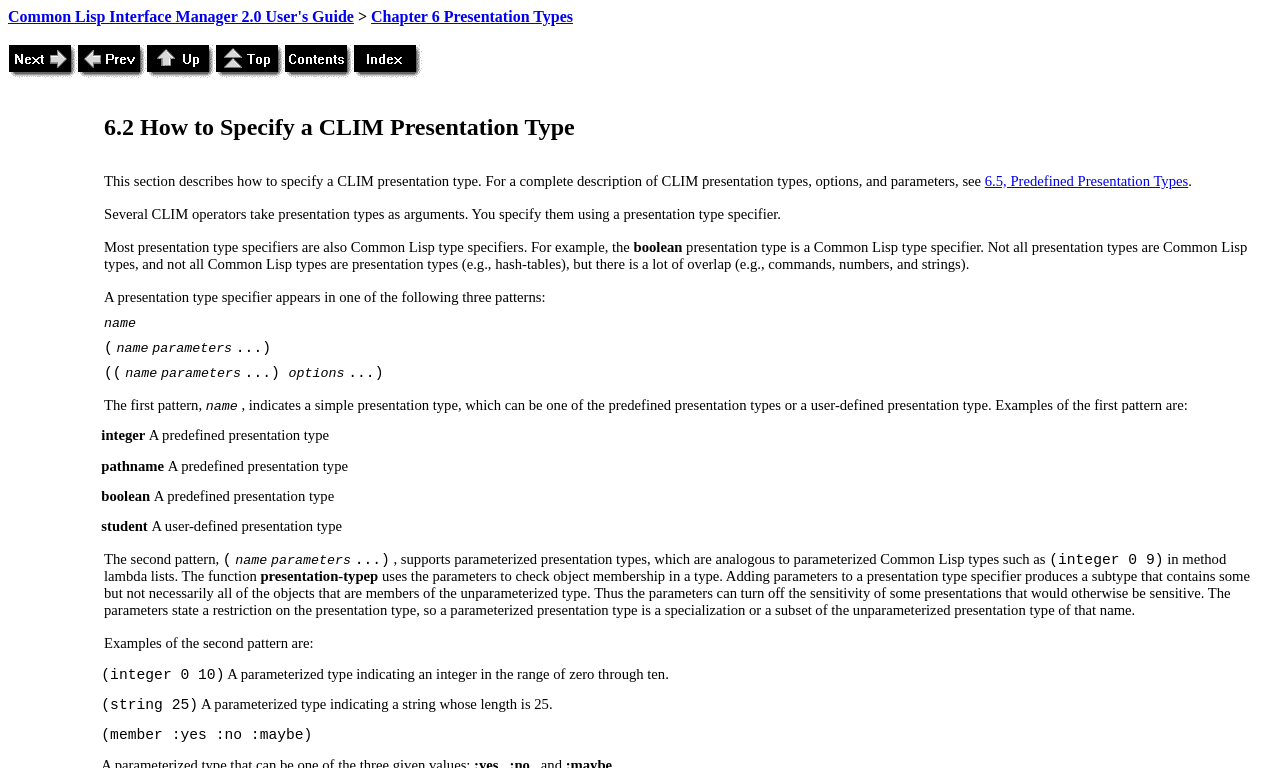Give a concise answer using one word or a phrase to the following question:
What is the purpose of the 'presentation-typep' function?

Check object membership in a type